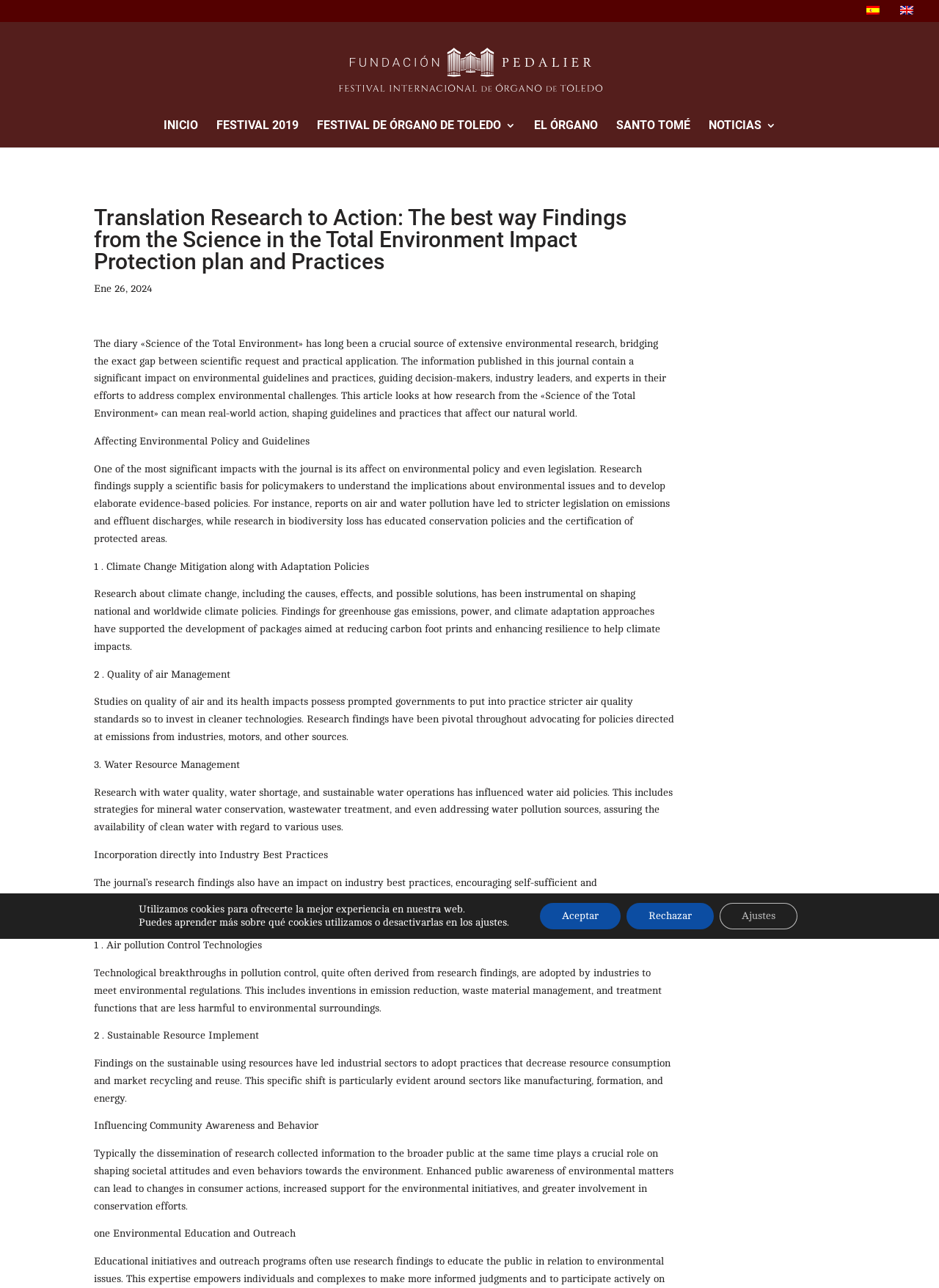What is the name of the journal mentioned?
Please answer the question with as much detail as possible using the screenshot.

The journal's name is mentioned in the text as 'Science of the Total Environment', which is a crucial source of extensive environmental research.